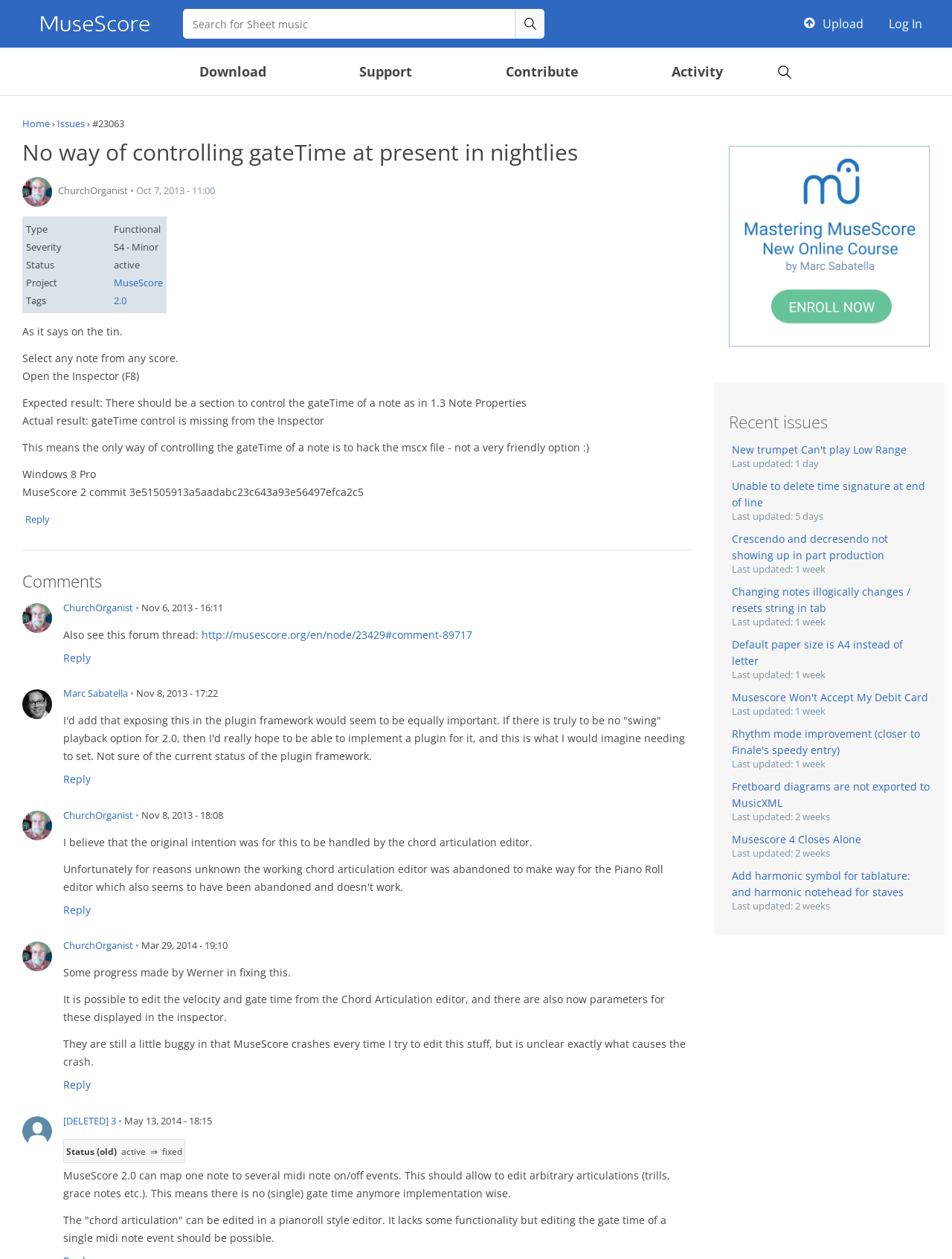What is the version of MuseScore mentioned in the issue?
Give a single word or phrase as your answer by examining the image.

2